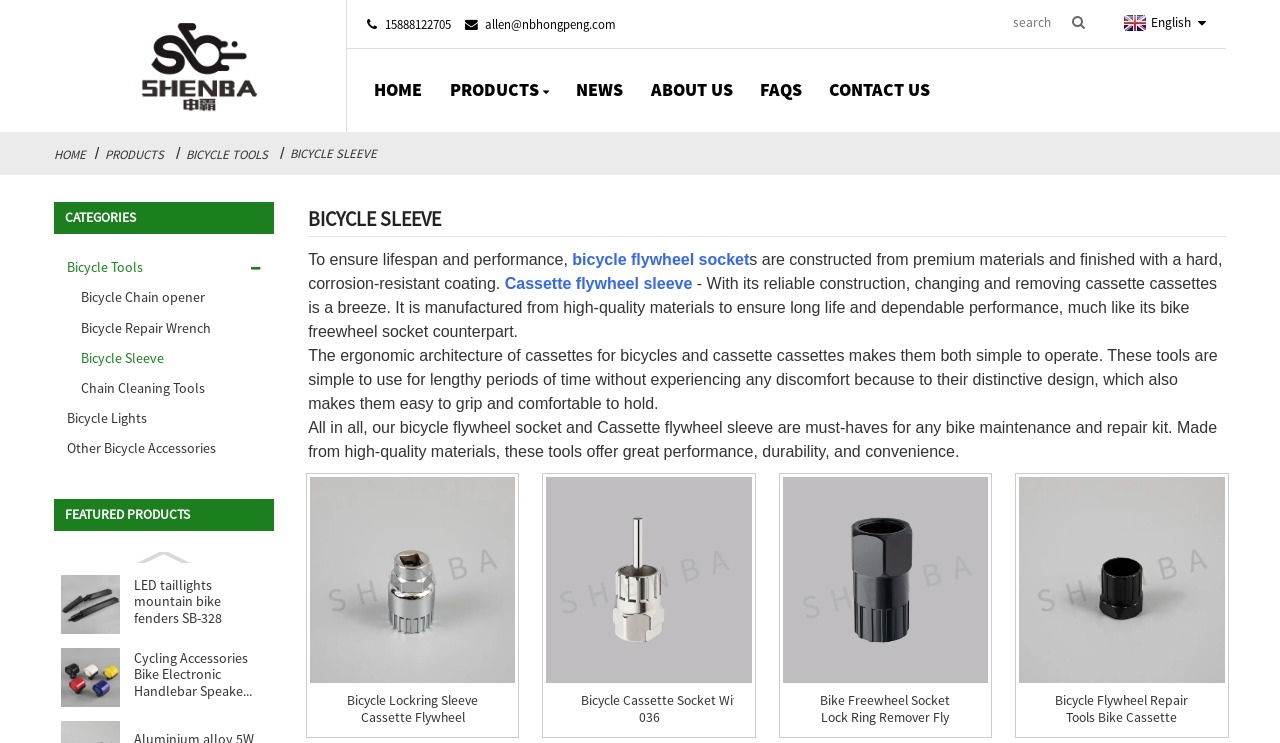Determine the bounding box for the described HTML element: "Register ShanghART Mail-List". Ensure the coordinates are four float numbers between 0 and 1 in the format [left, top, right, bottom].

None